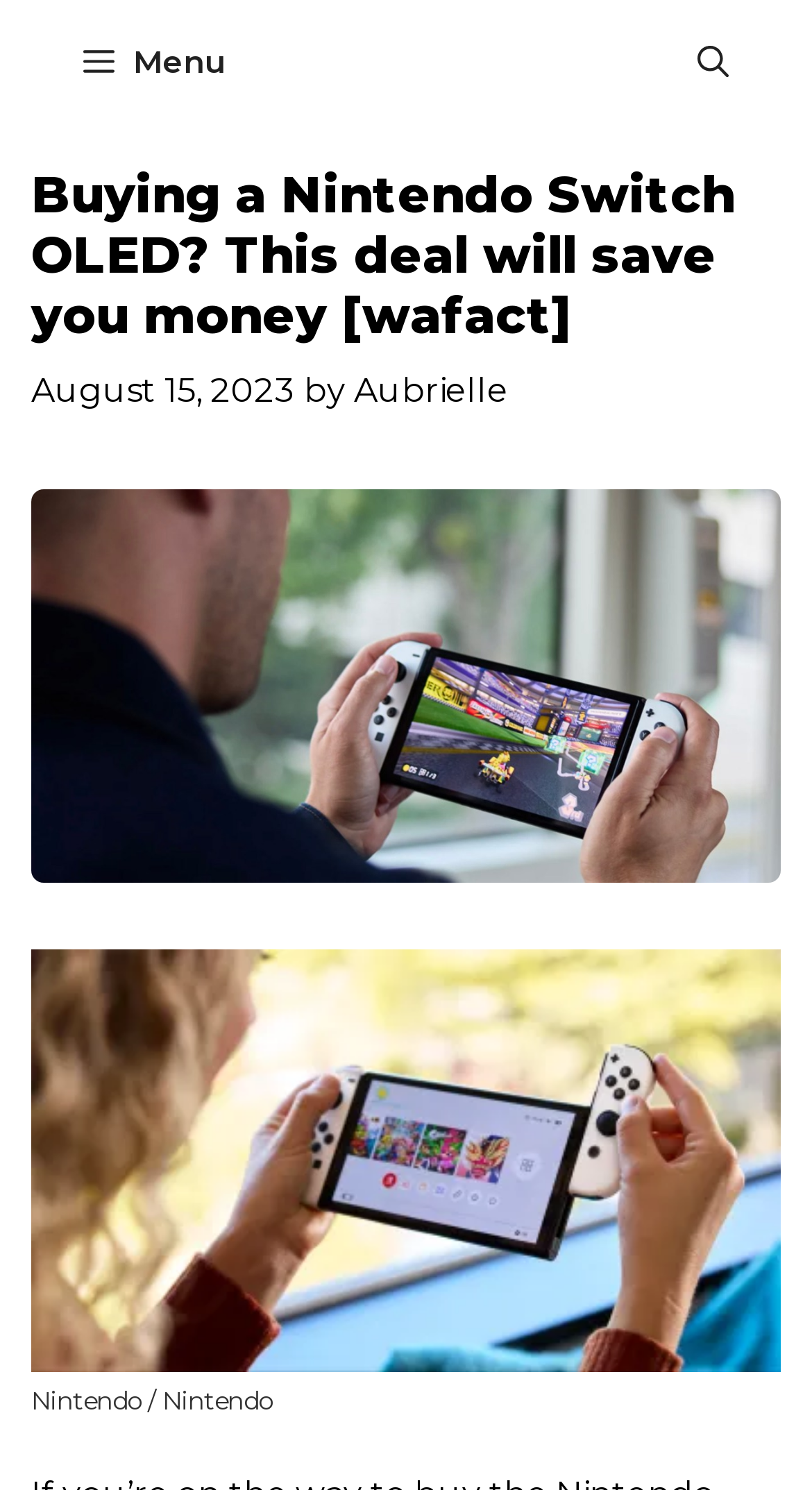Using the webpage screenshot, locate the HTML element that fits the following description and provide its bounding box: "aria-label="Open Search Bar"".

[0.808, 0.0, 0.949, 0.084]